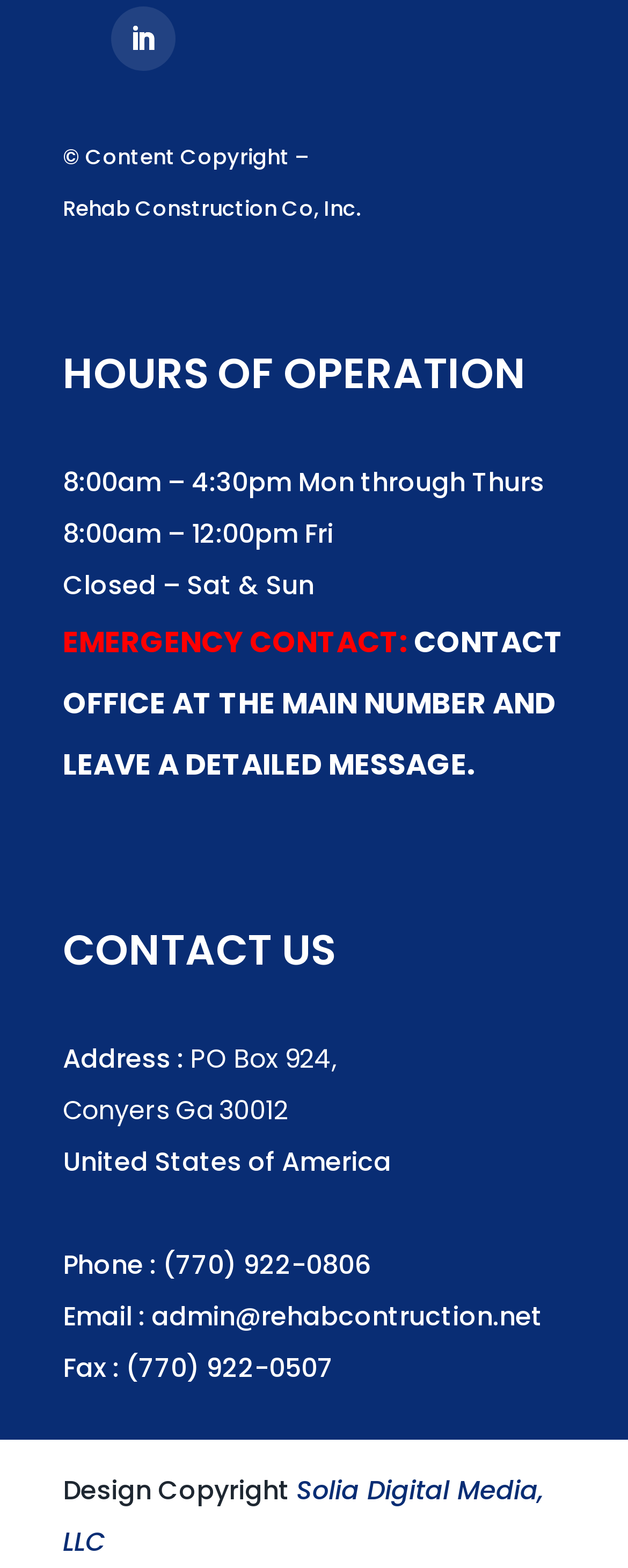What are the hours of operation on Monday to Thursday?
Please provide a single word or phrase as your answer based on the screenshot.

8:00am – 4:30pm